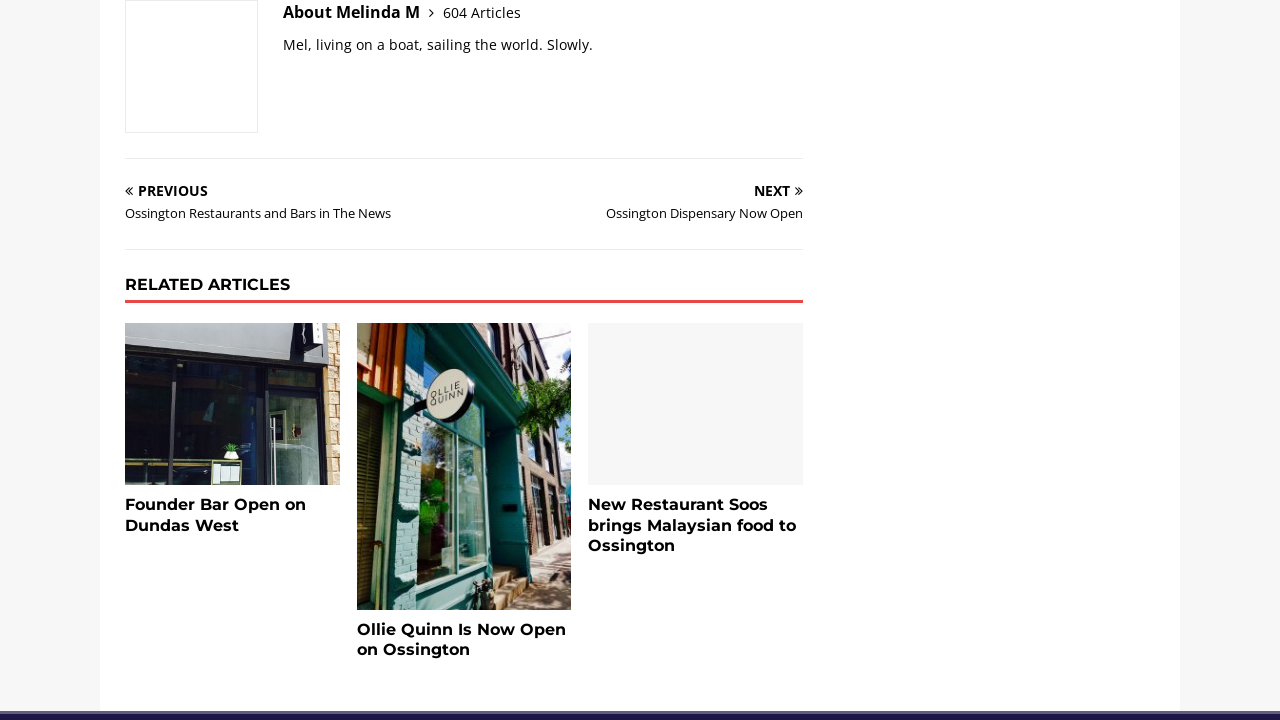Reply to the question with a single word or phrase:
What is the name of the restaurant mentioned in the third article?

Soos